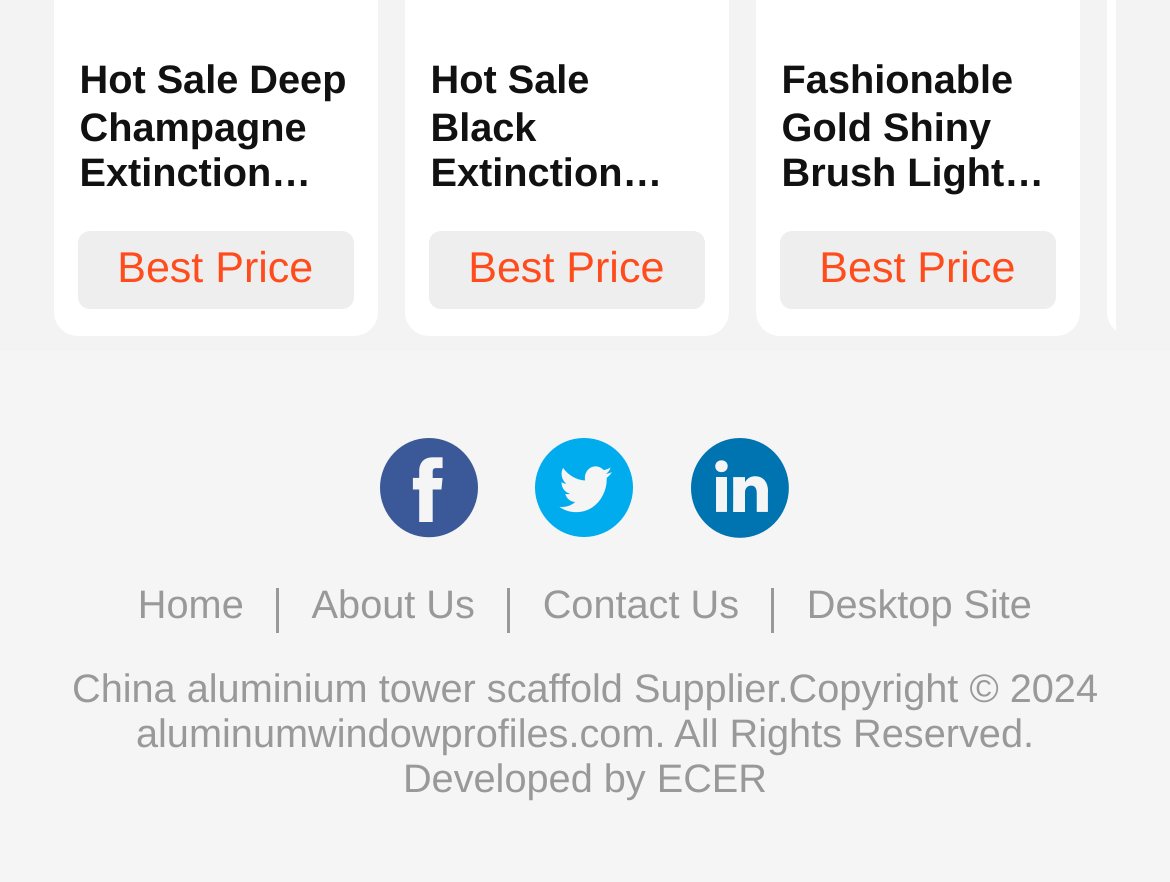From the given element description: "Home", find the bounding box for the UI element. Provide the coordinates as four float numbers between 0 and 1, in the order [left, top, right, bottom].

[0.118, 0.659, 0.208, 0.719]